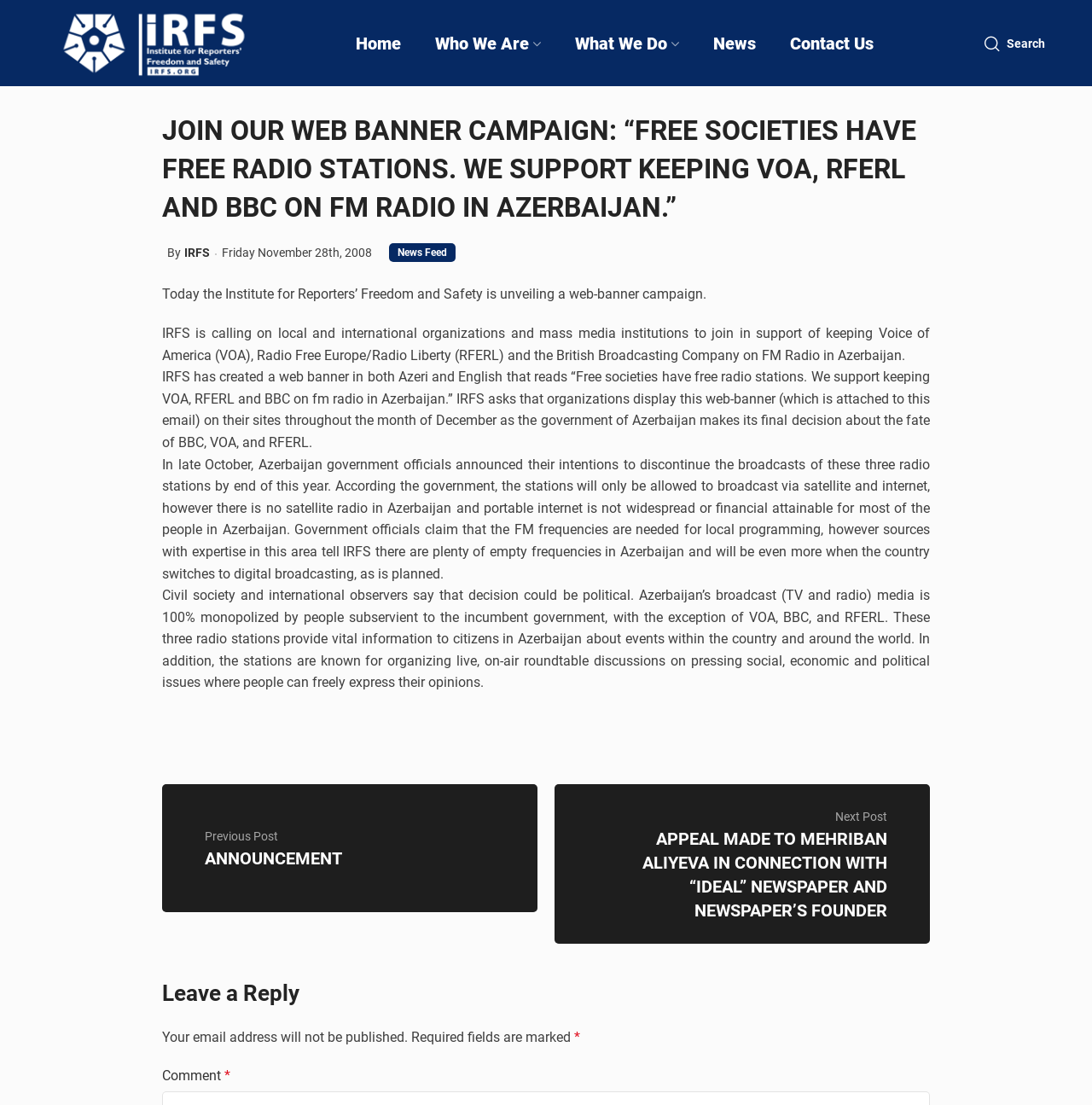Answer the following query with a single word or phrase:
What is the alternative proposed by the government for the broadcasts of VOA, RFERL and BBC?

Satellite and internet